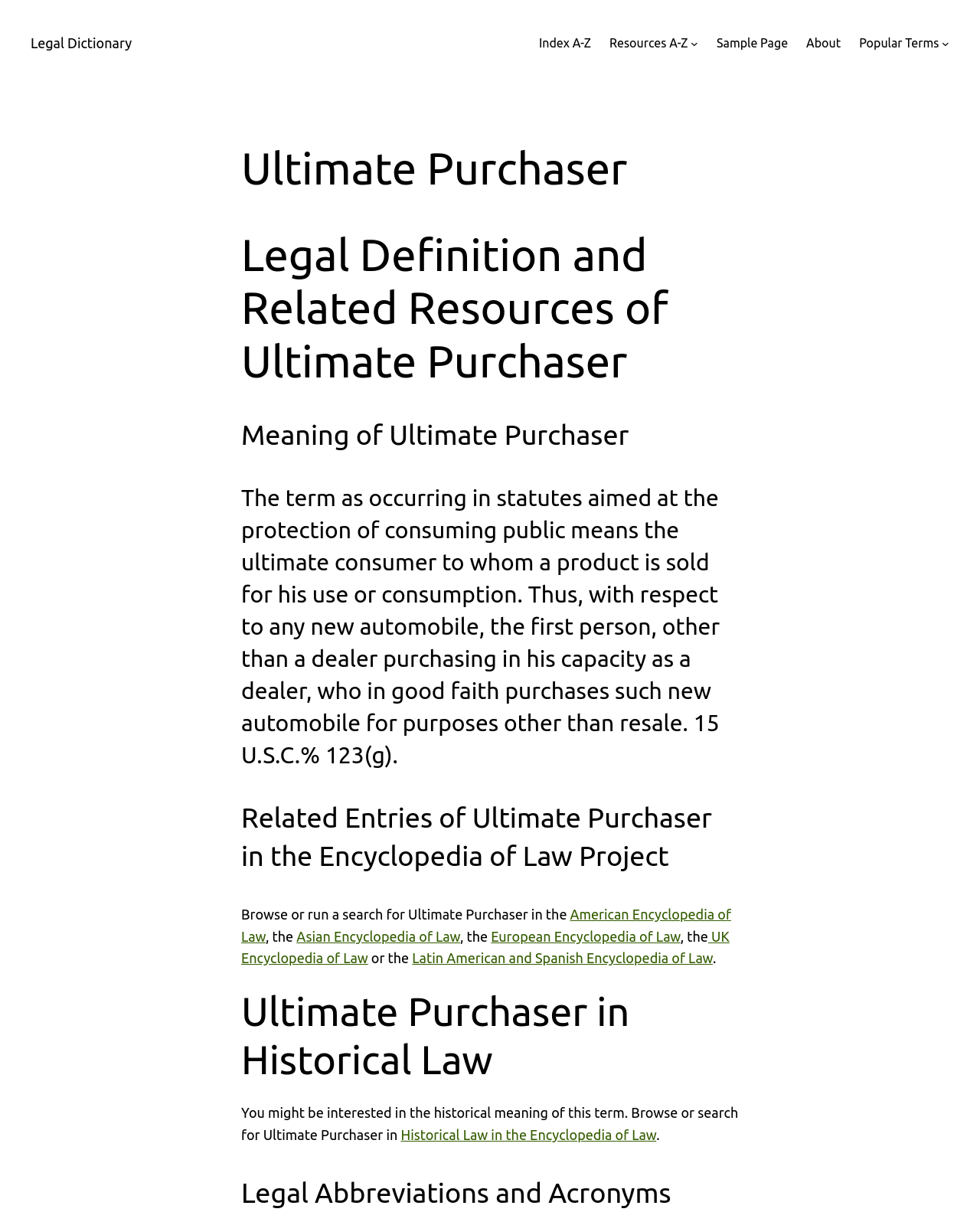Please identify the coordinates of the bounding box that should be clicked to fulfill this instruction: "Read about Ultimate Purchaser".

[0.246, 0.117, 0.754, 0.161]